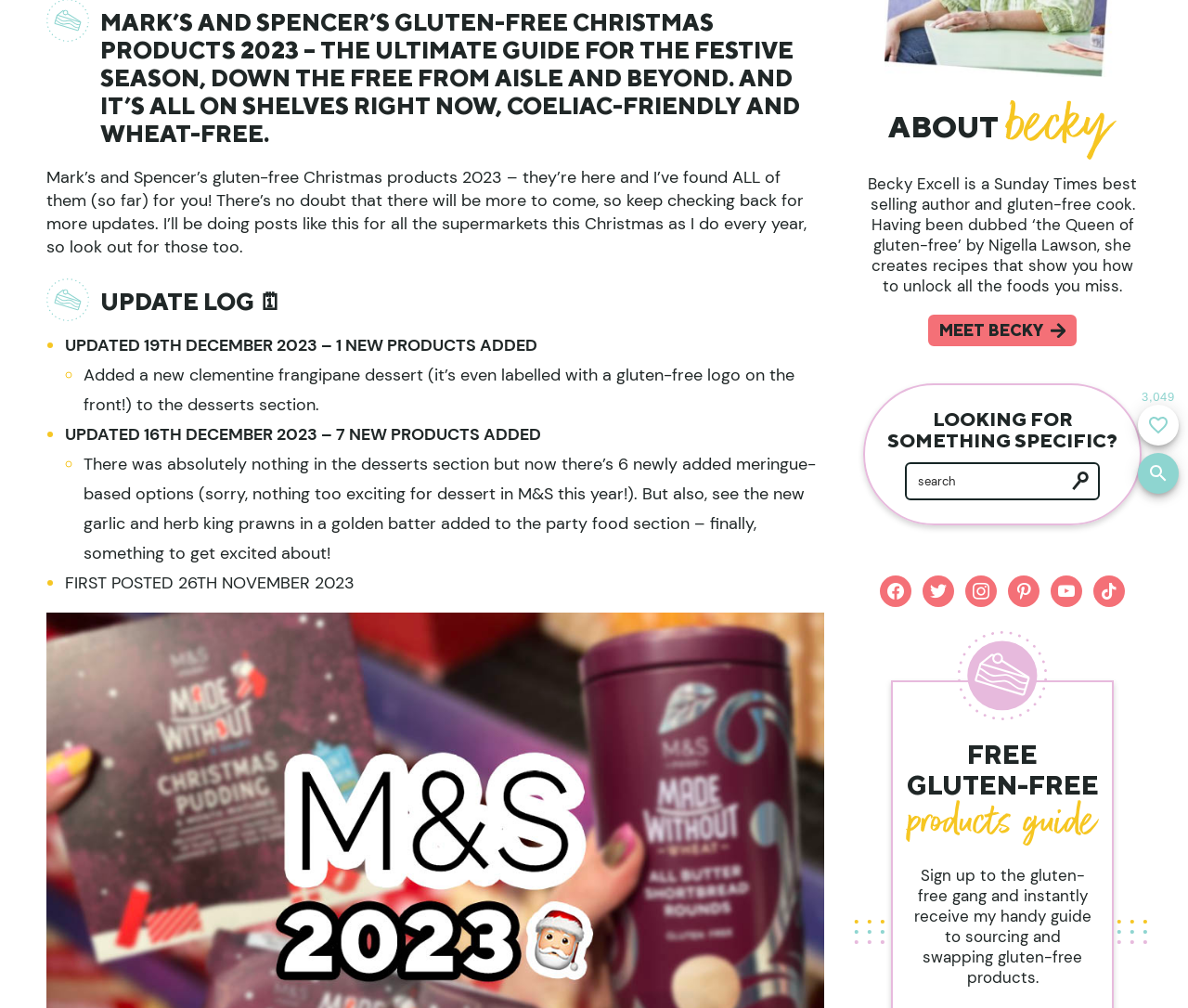Please determine the bounding box coordinates, formatted as (top-left x, top-left y, bottom-right x, bottom-right y), with all values as floating point numbers between 0 and 1. Identify the bounding box of the region described as: youtube

[0.884, 0.571, 0.911, 0.602]